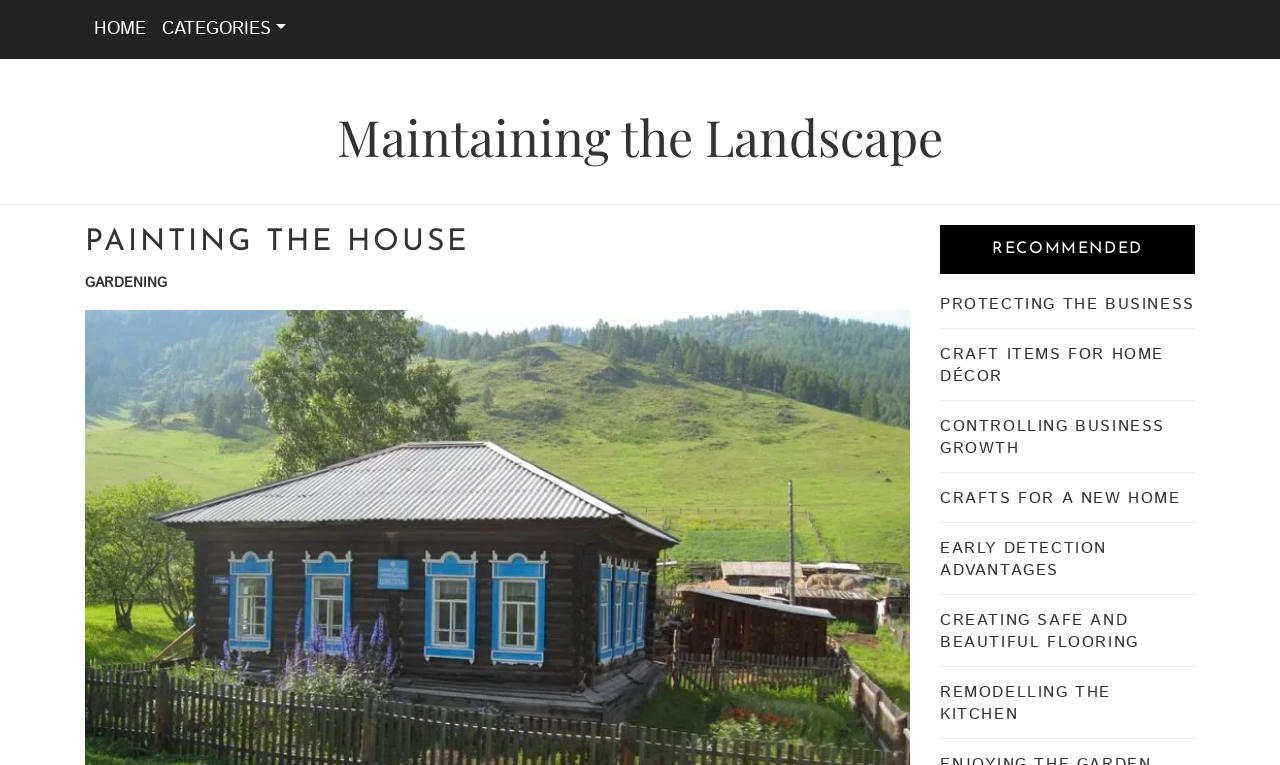Please mark the clickable region by giving the bounding box coordinates needed to complete this instruction: "view categories".

[0.12, 0.01, 0.229, 0.067]